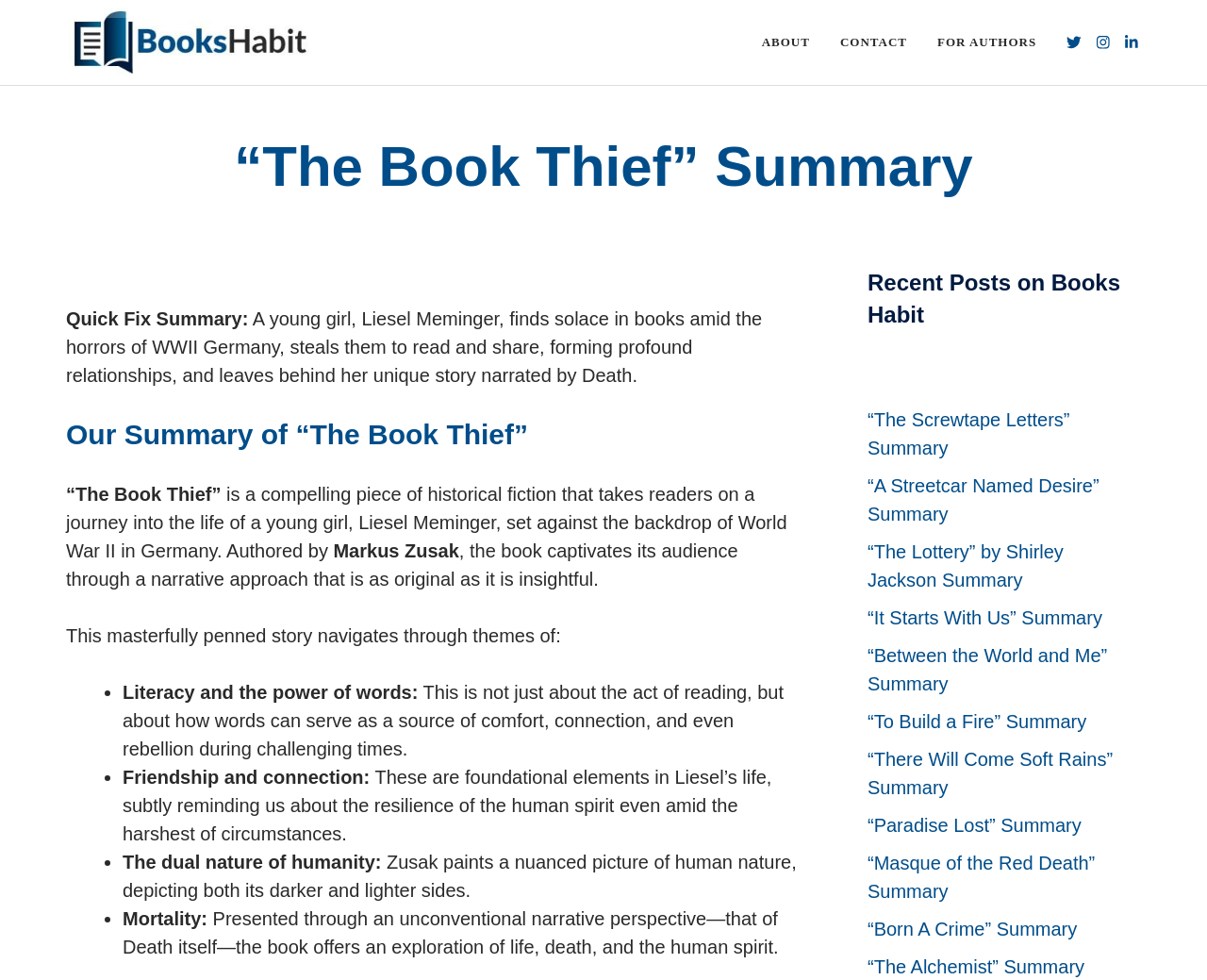Identify the bounding box for the element characterized by the following description: "“Born A Crime” Summary".

[0.719, 0.938, 0.892, 0.959]